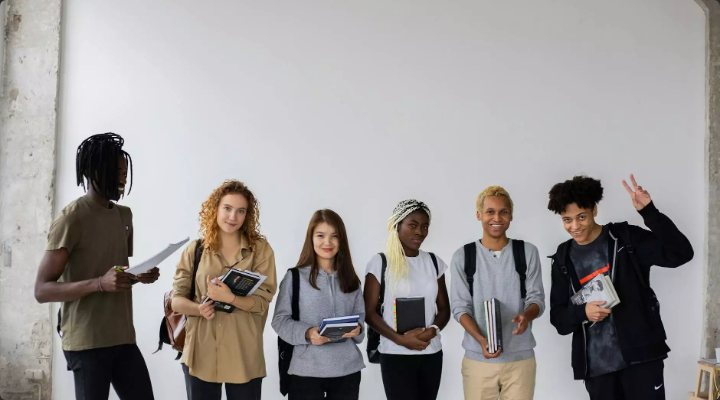Please answer the following query using a single word or phrase: 
What are the individuals holding in the image?

Academic materials